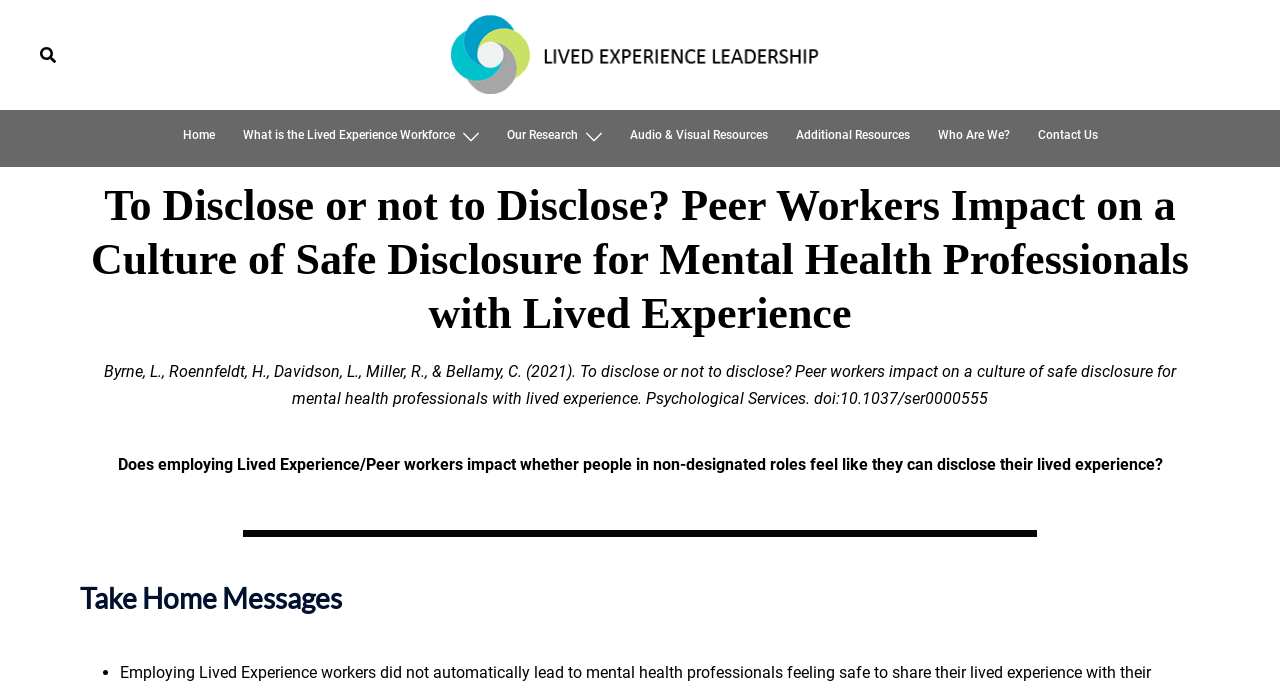What type of resources are provided on the webpage?
Based on the image, give a concise answer in the form of a single word or short phrase.

Audio & Visual Resources